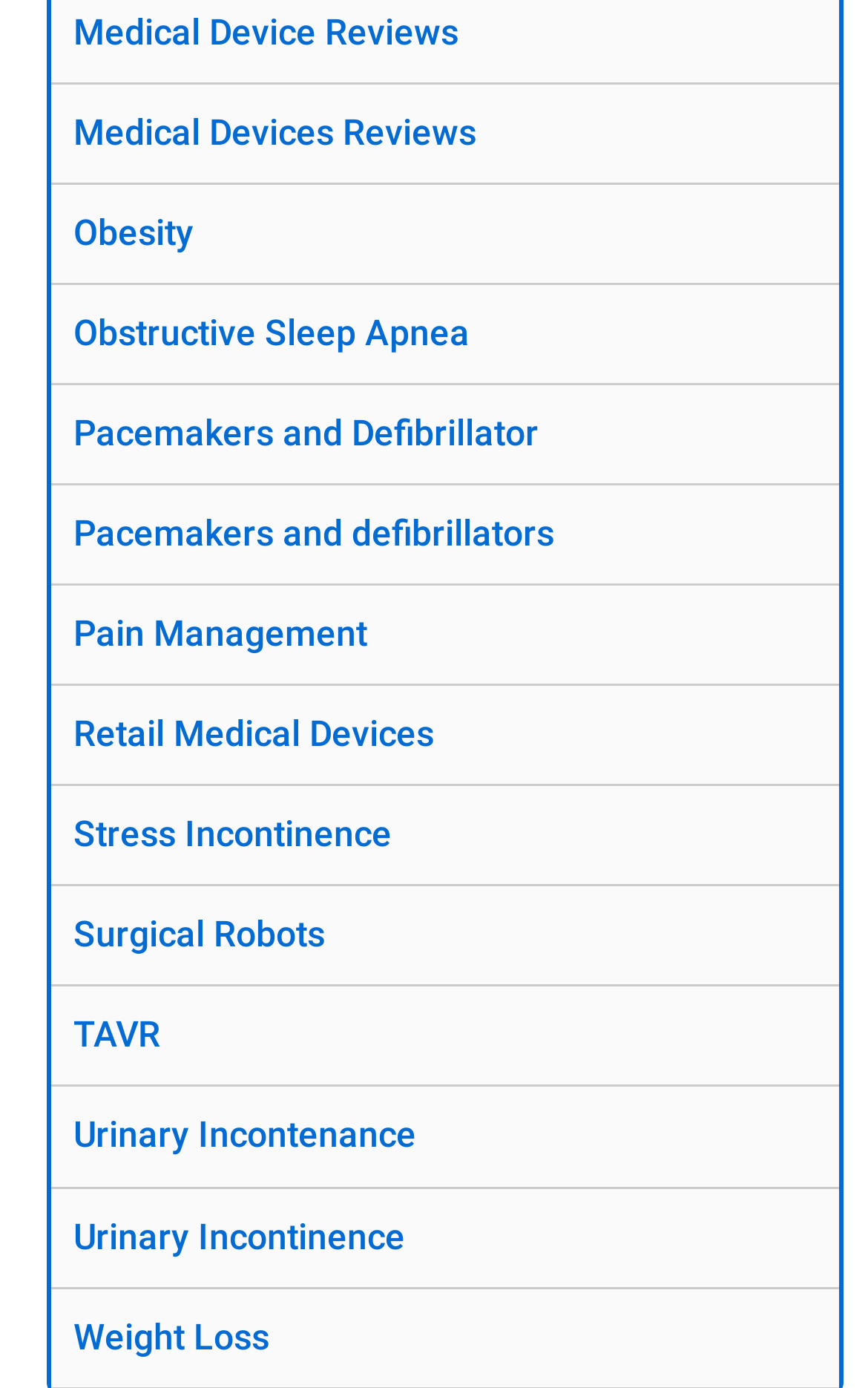For the following element description, predict the bounding box coordinates in the format (top-left x, top-left y, bottom-right x, bottom-right y). All values should be floating point numbers between 0 and 1. Description: Terms & Conditions

None